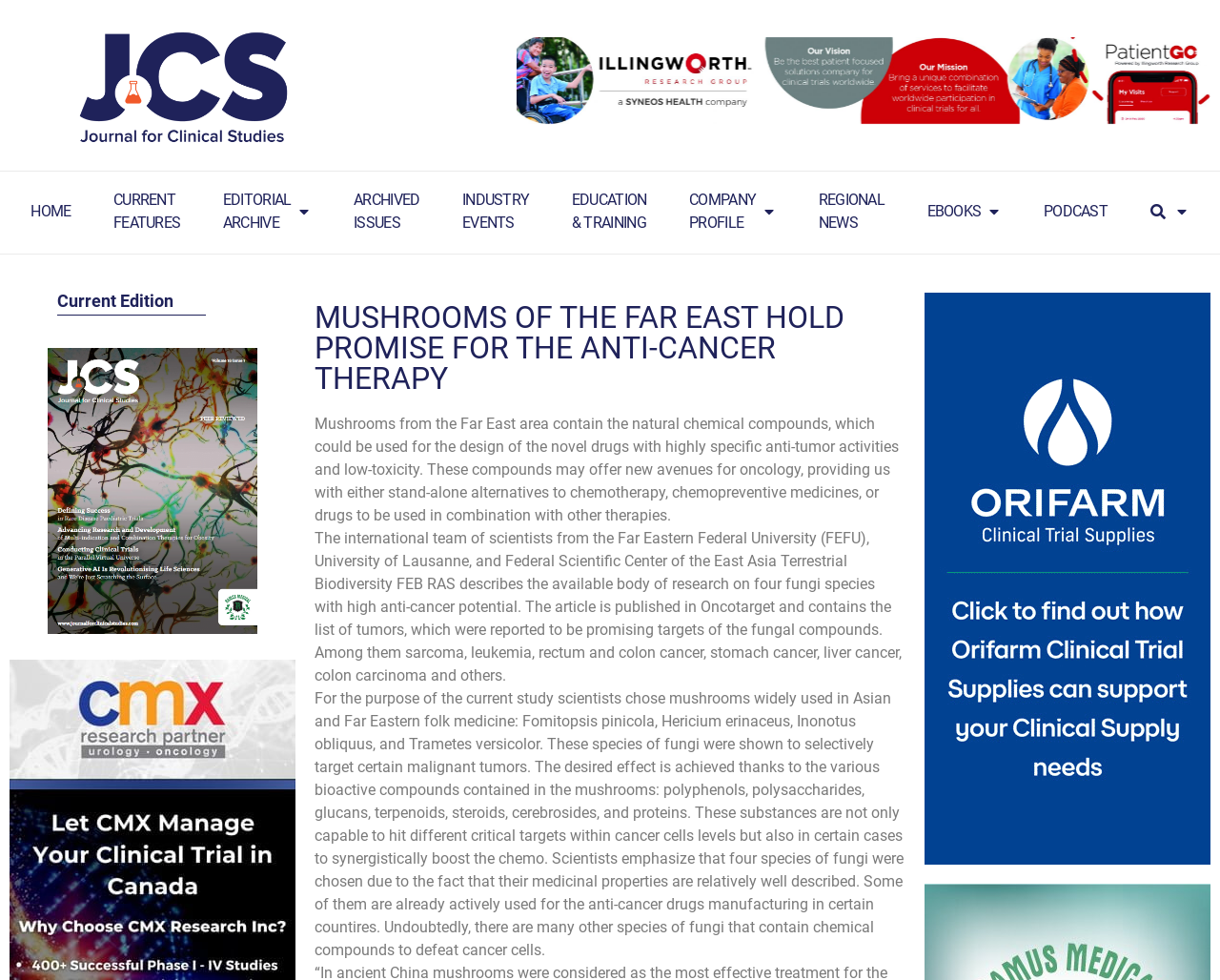How many fungi species are mentioned in the article?
Please provide an in-depth and detailed response to the question.

I found the answer by reading the text on the webpage. The article mentions four fungi species that have high anti-cancer potential: Fomitopsis pinicola, Hericium erinaceus, Inonotus obliquus, and Trametes versicolor.